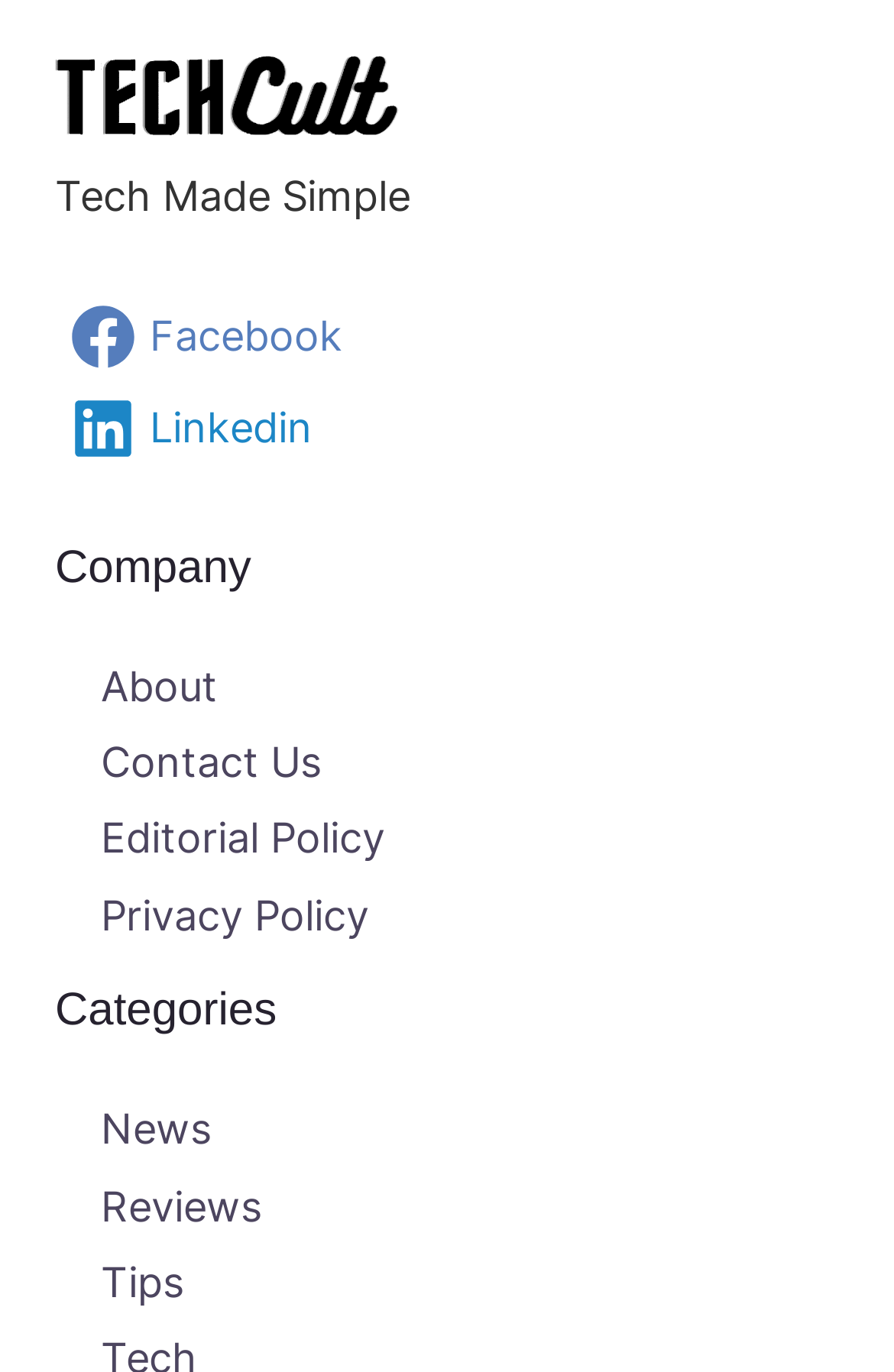What is the name of the company?
Based on the image, provide your answer in one word or phrase.

Tech Made Simple